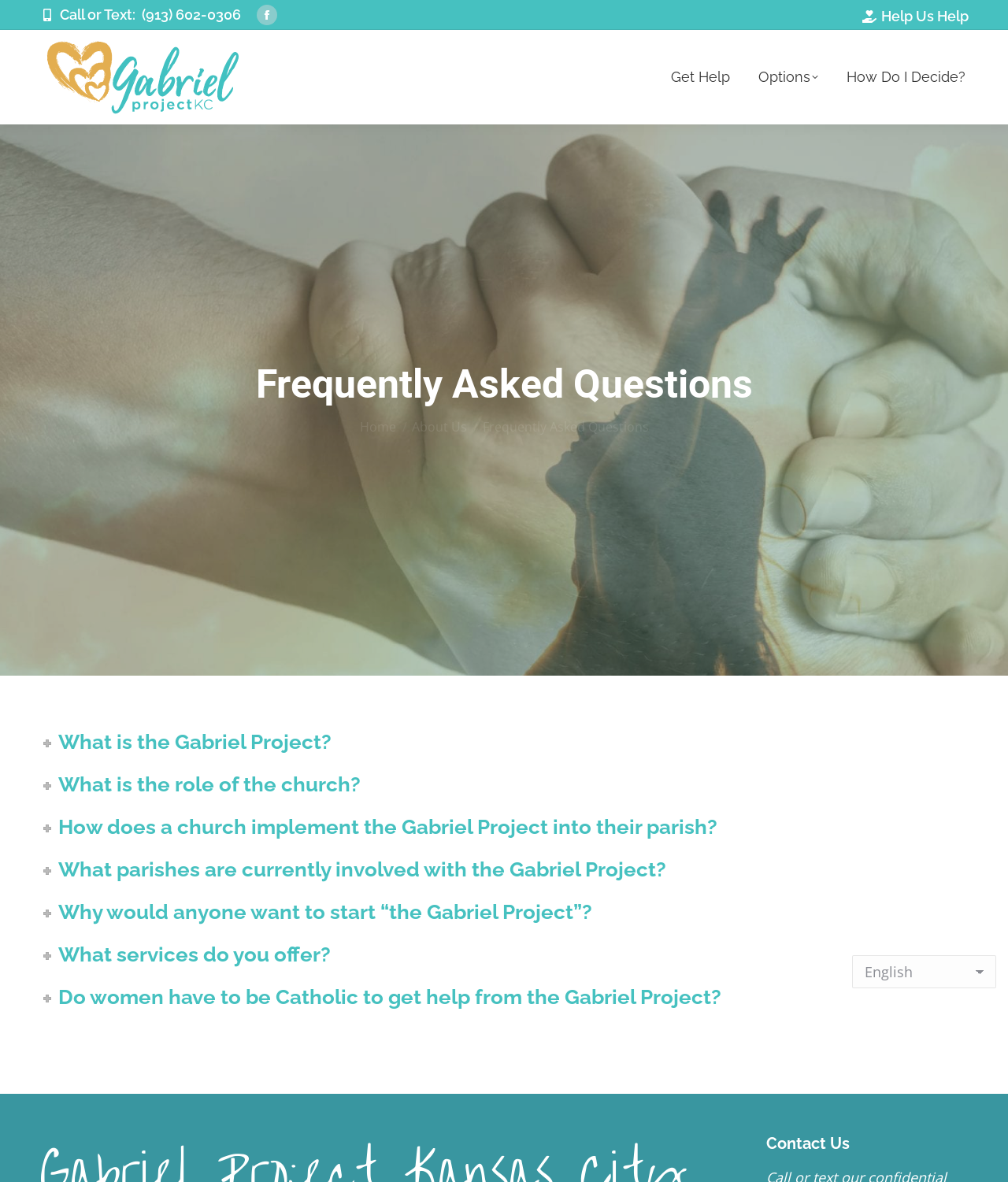What is the primary heading on this webpage?

Frequently Asked Questions